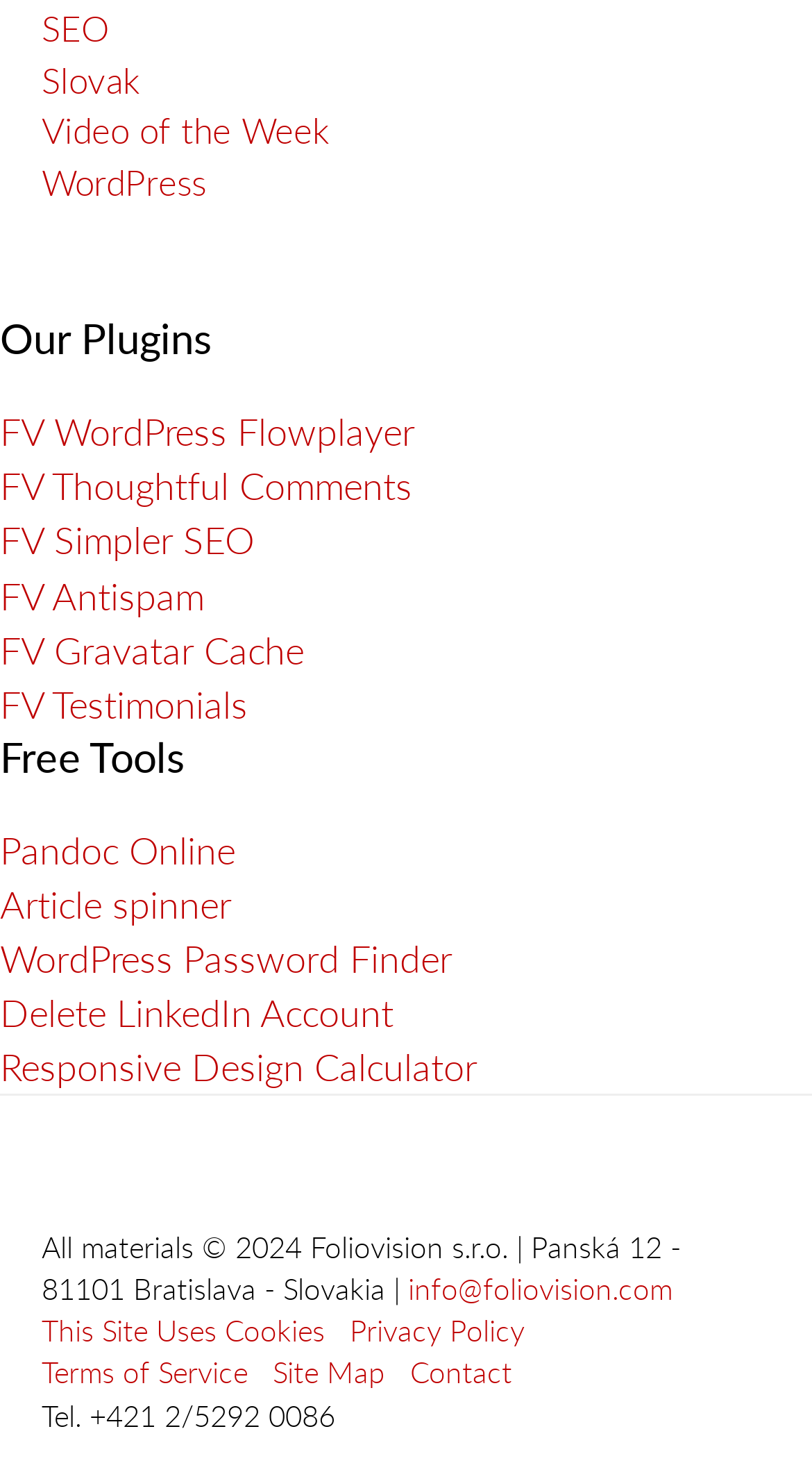Using a single word or phrase, answer the following question: 
What is the purpose of 'FV Antispam'?

Antispam